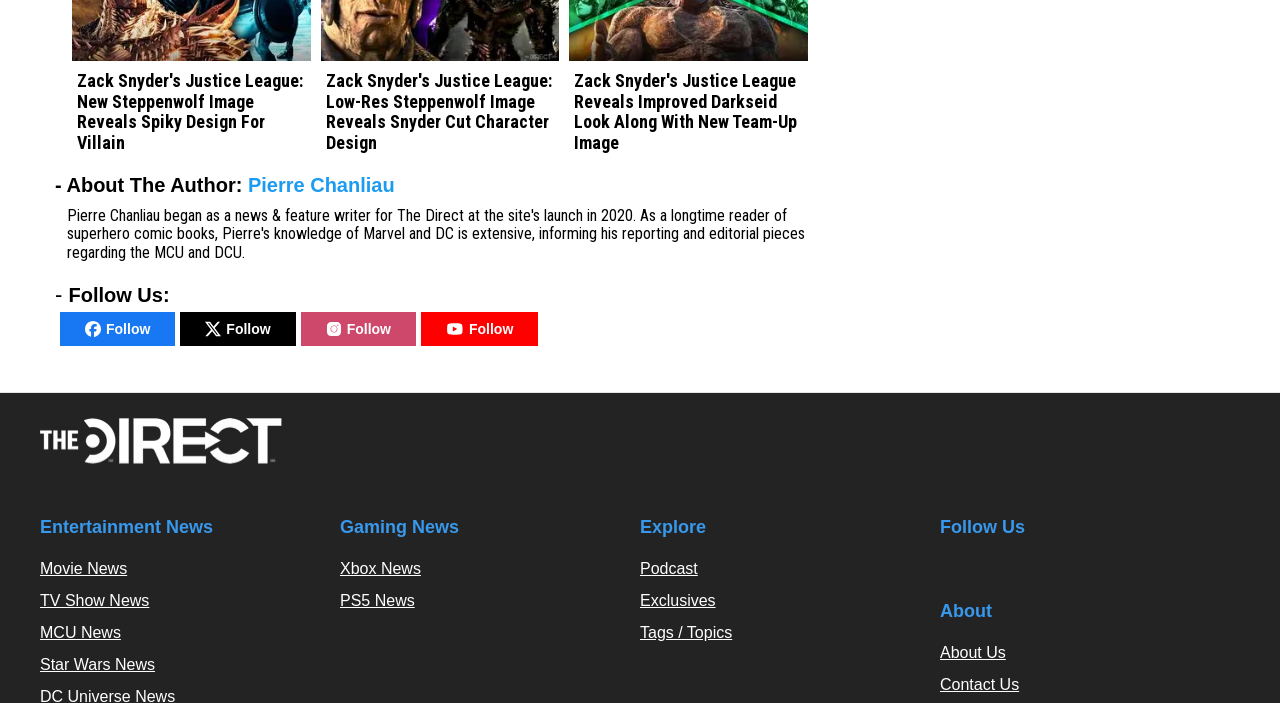Please determine the bounding box coordinates of the section I need to click to accomplish this instruction: "Explore Entertainment News".

[0.031, 0.726, 0.25, 0.772]